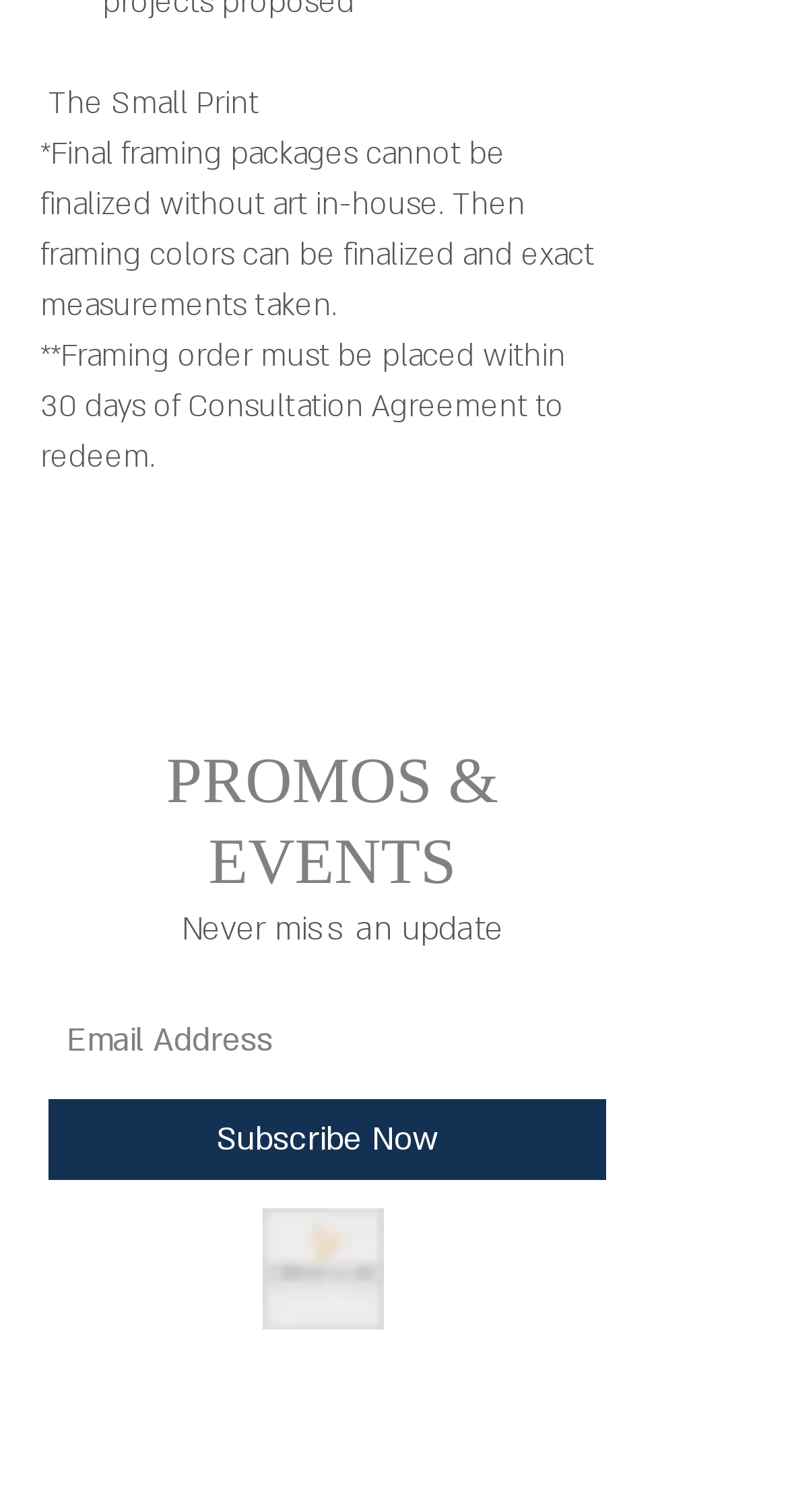Based on the description "name="et_pb_contact_address_0" placeholder="Home Address"", find the bounding box of the specified UI element.

None